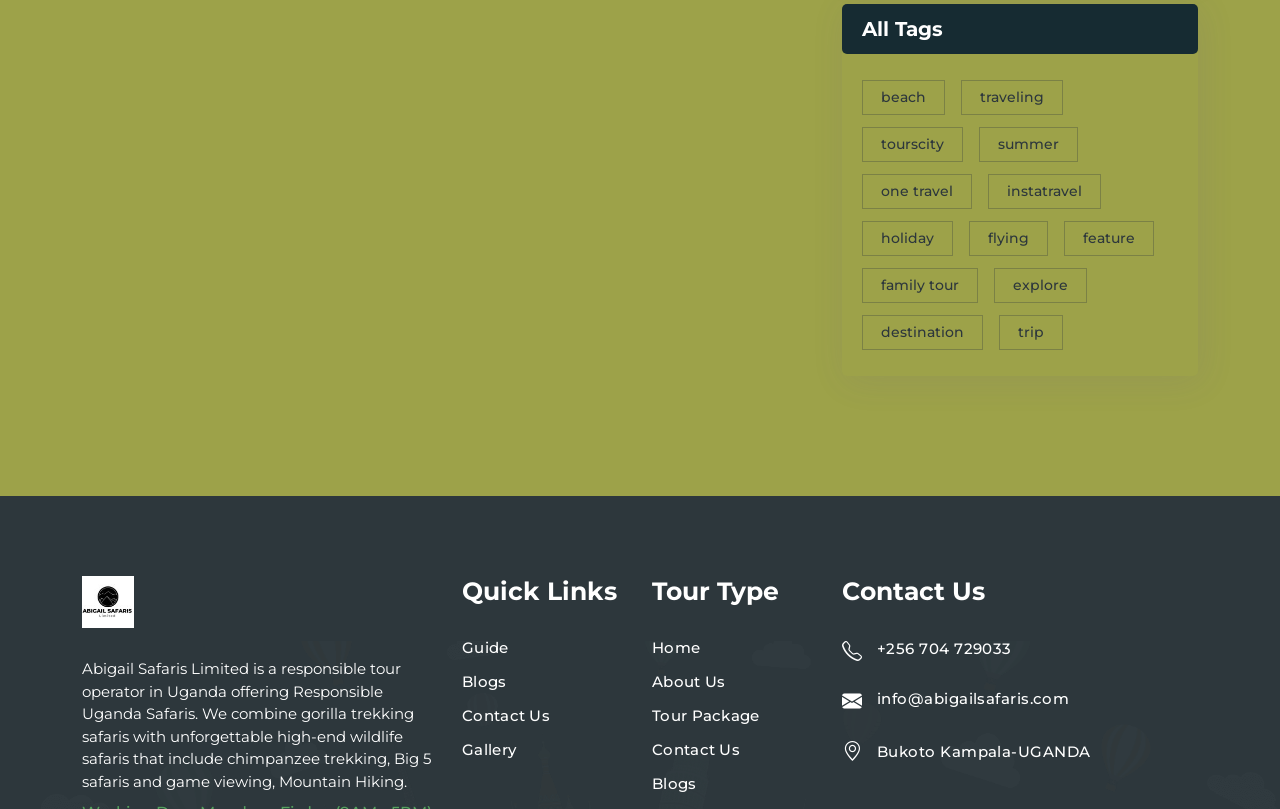Provide the bounding box coordinates of the HTML element this sentence describes: "+256 704 729033". The bounding box coordinates consist of four float numbers between 0 and 1, i.e., [left, top, right, bottom].

[0.685, 0.788, 0.79, 0.822]